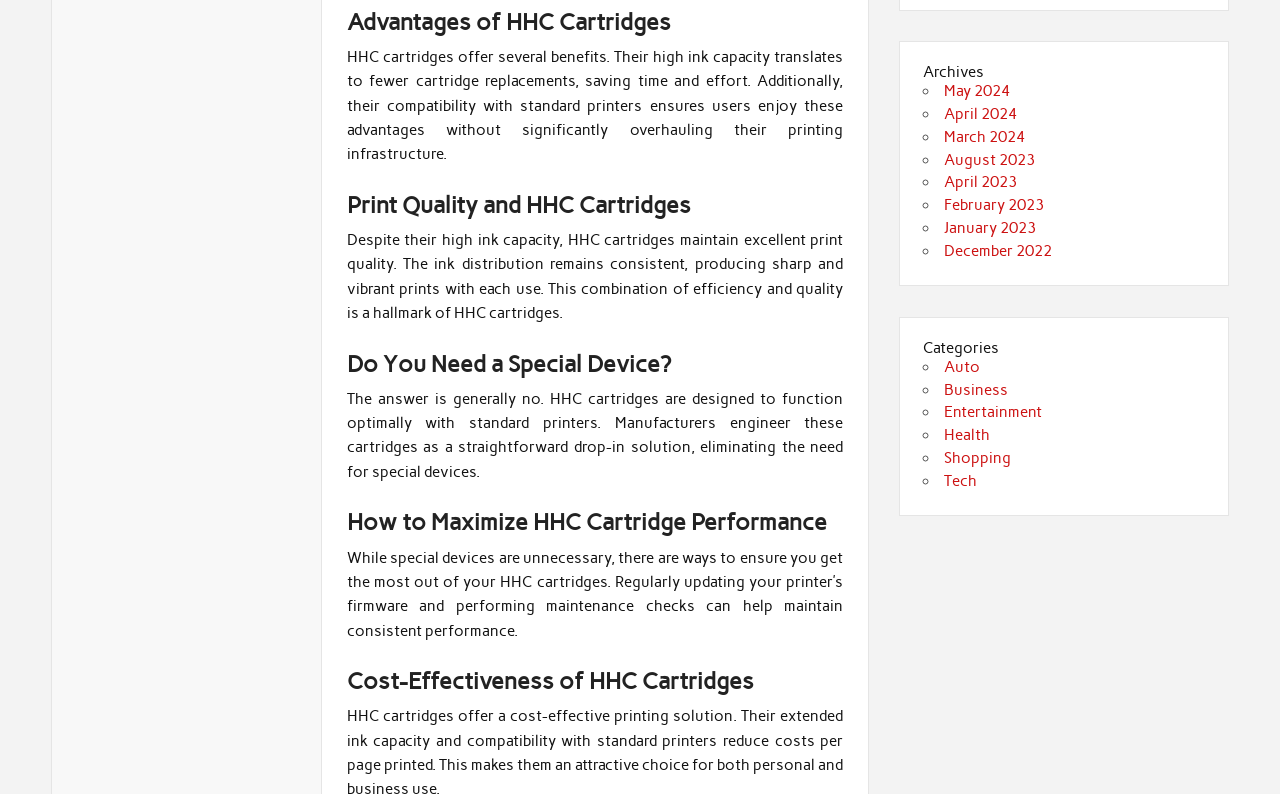Given the element description "January 2023", identify the bounding box of the corresponding UI element.

[0.738, 0.276, 0.809, 0.299]